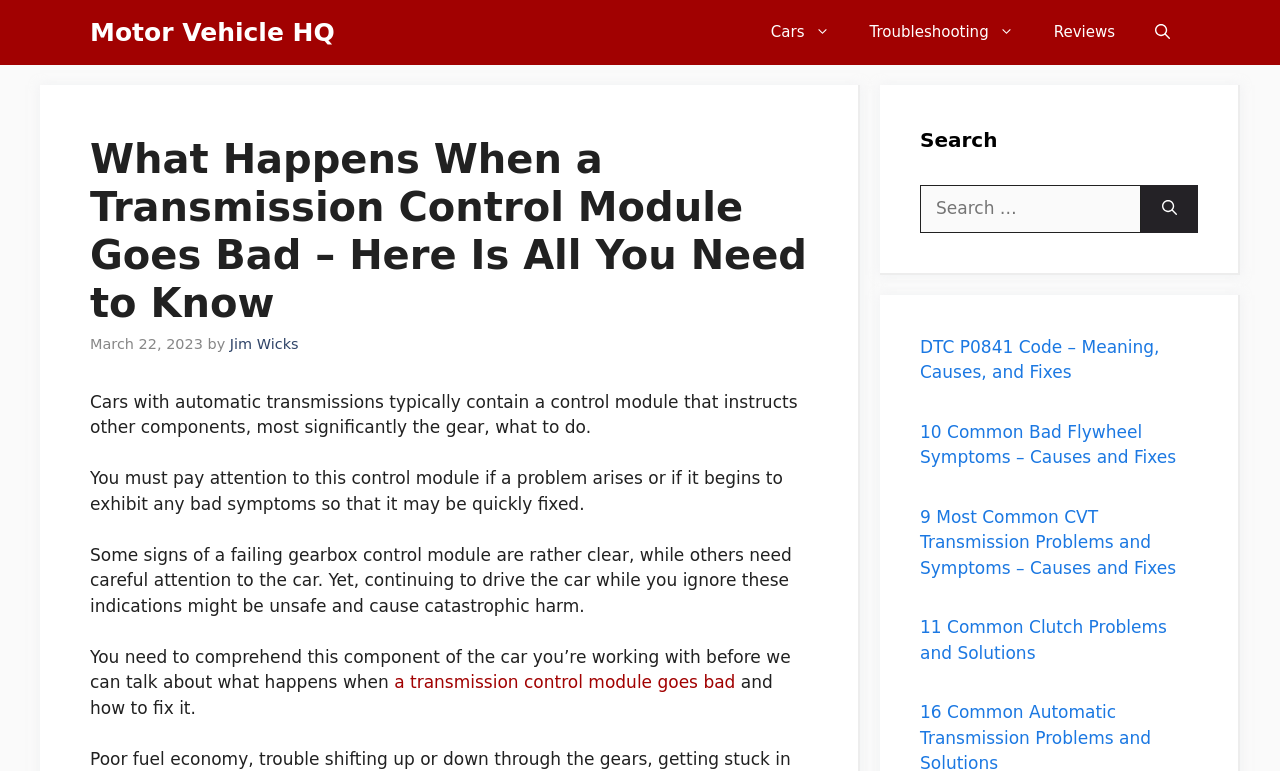What is the primary function of a transmission control module?
Please use the image to deliver a detailed and complete answer.

According to the webpage, a transmission control module is a component in cars with automatic transmissions that instructs other components, most significantly the gear, what to do. This implies that its primary function is to provide instructions to other components.